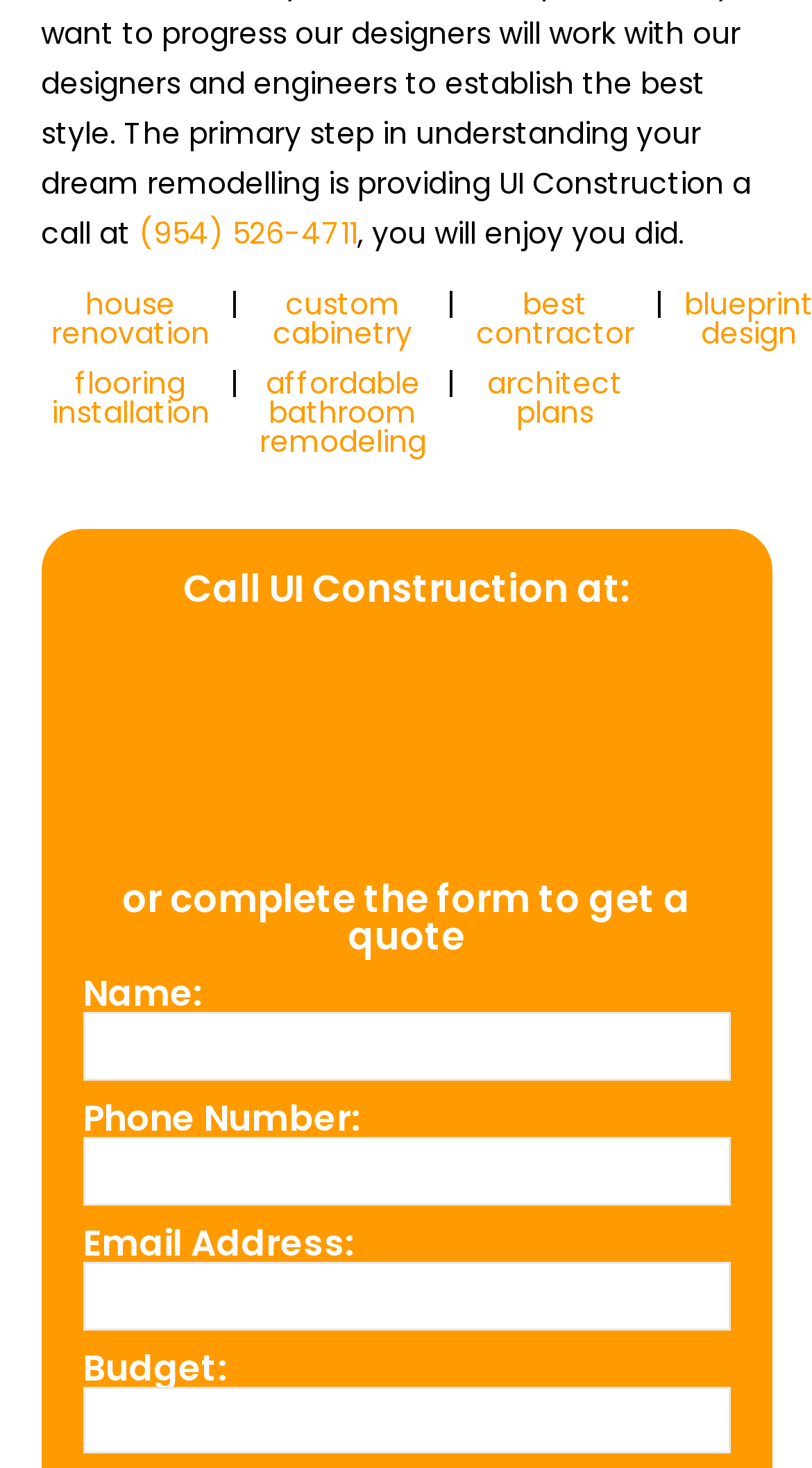Give a short answer to this question using one word or a phrase:
What is the phone number to call UI Construction?

(954) 526-4711